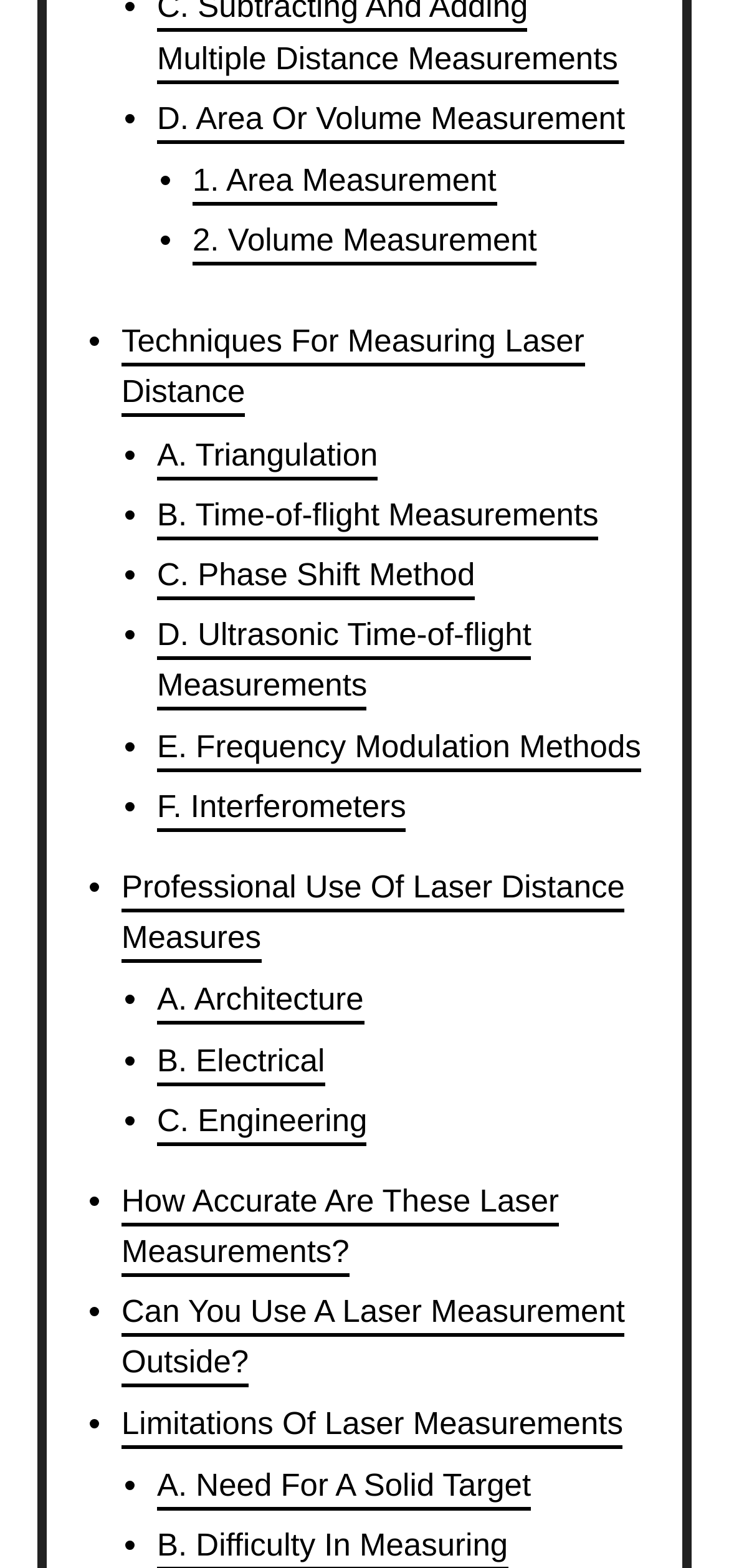Please reply to the following question using a single word or phrase: 
What is the last professional use of laser distance measures listed?

Engineering